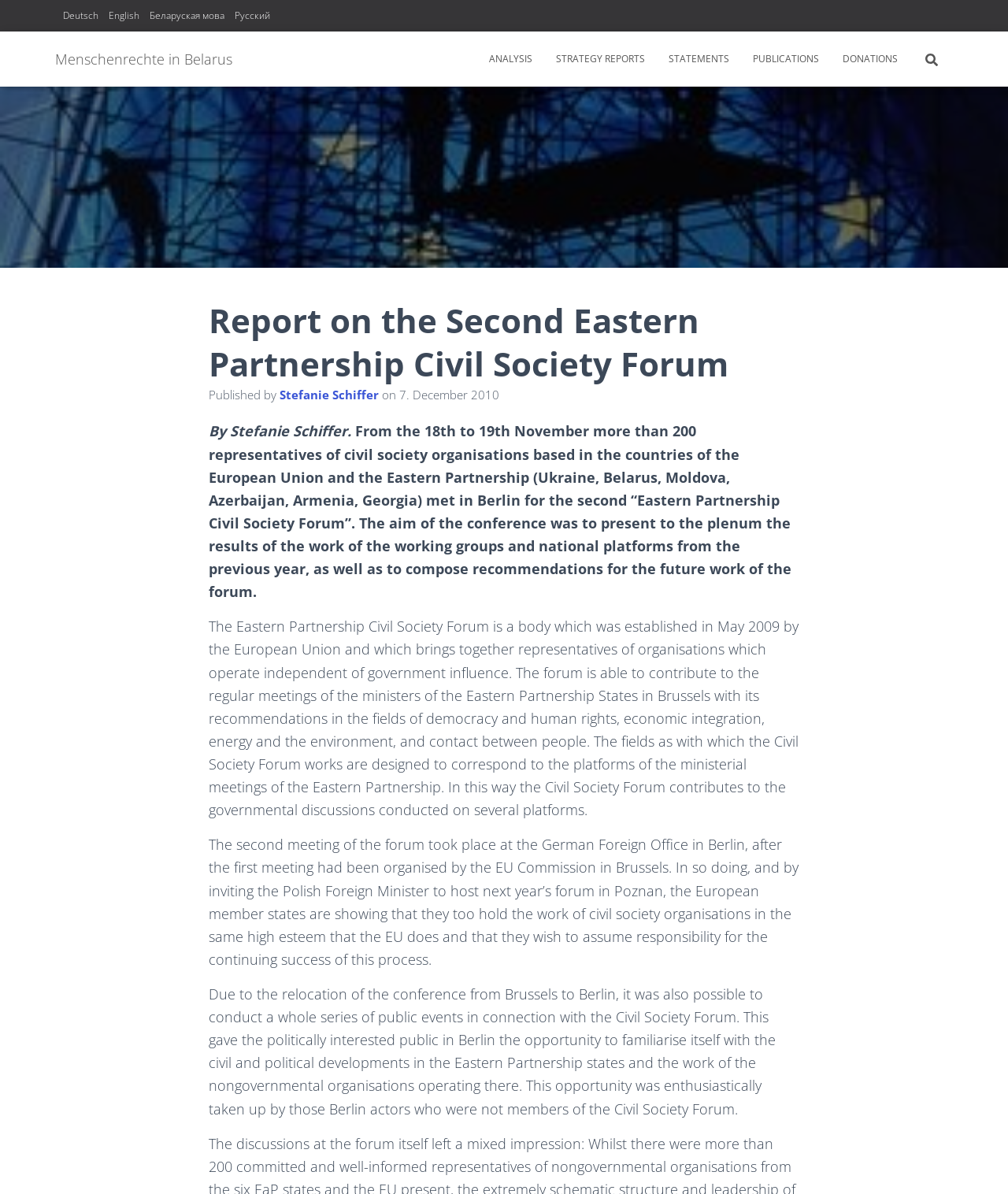Given the content of the image, can you provide a detailed answer to the question?
What language options are available?

I found the language options by looking at the top of the webpage, where I saw four links with different language names. The options are Deutsch, English, Беларуская мова, and Русский.